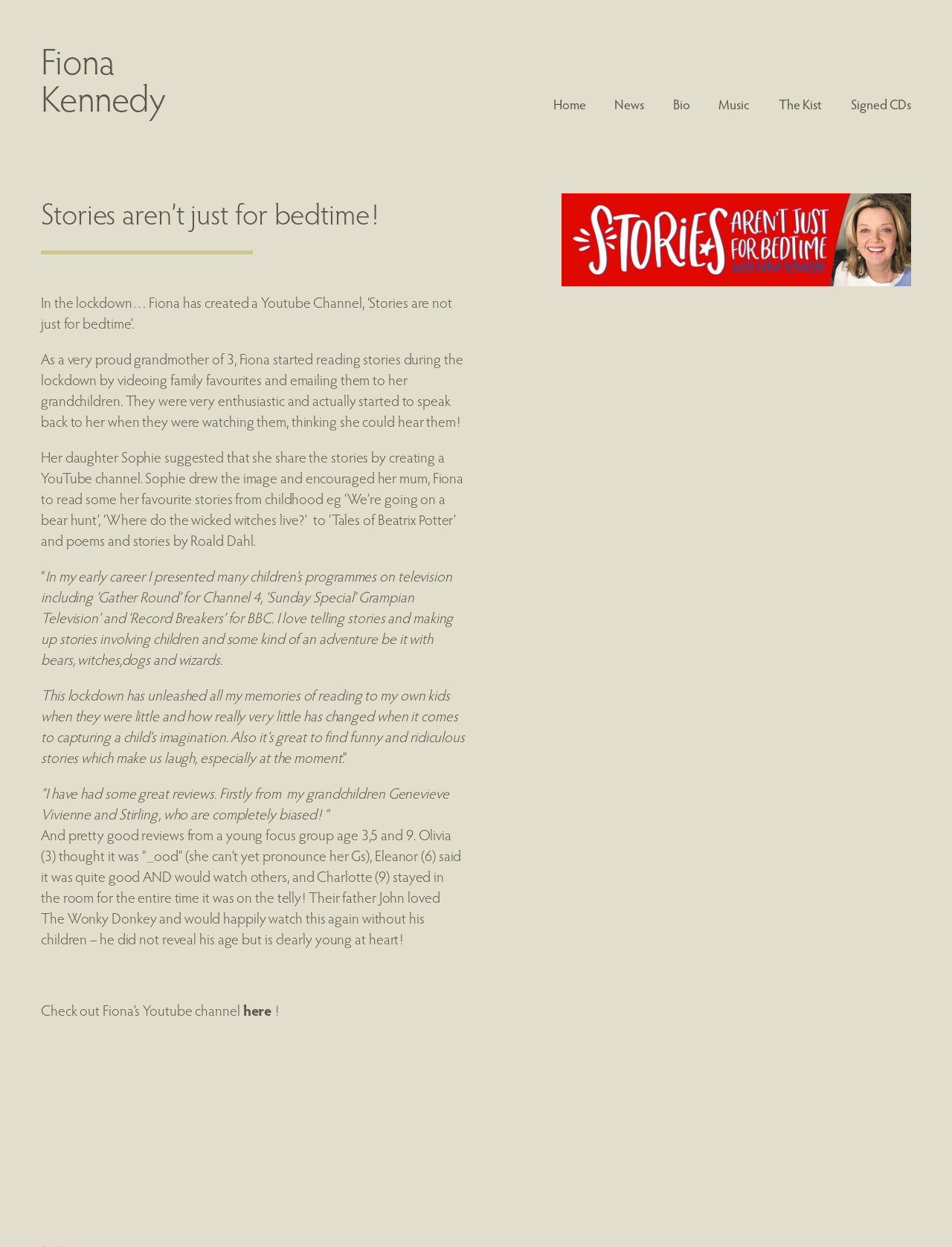Identify the bounding box coordinates for the element that needs to be clicked to fulfill this instruction: "Go to Home". Provide the coordinates in the format of four float numbers between 0 and 1: [left, top, right, bottom].

[0.581, 0.076, 0.615, 0.091]